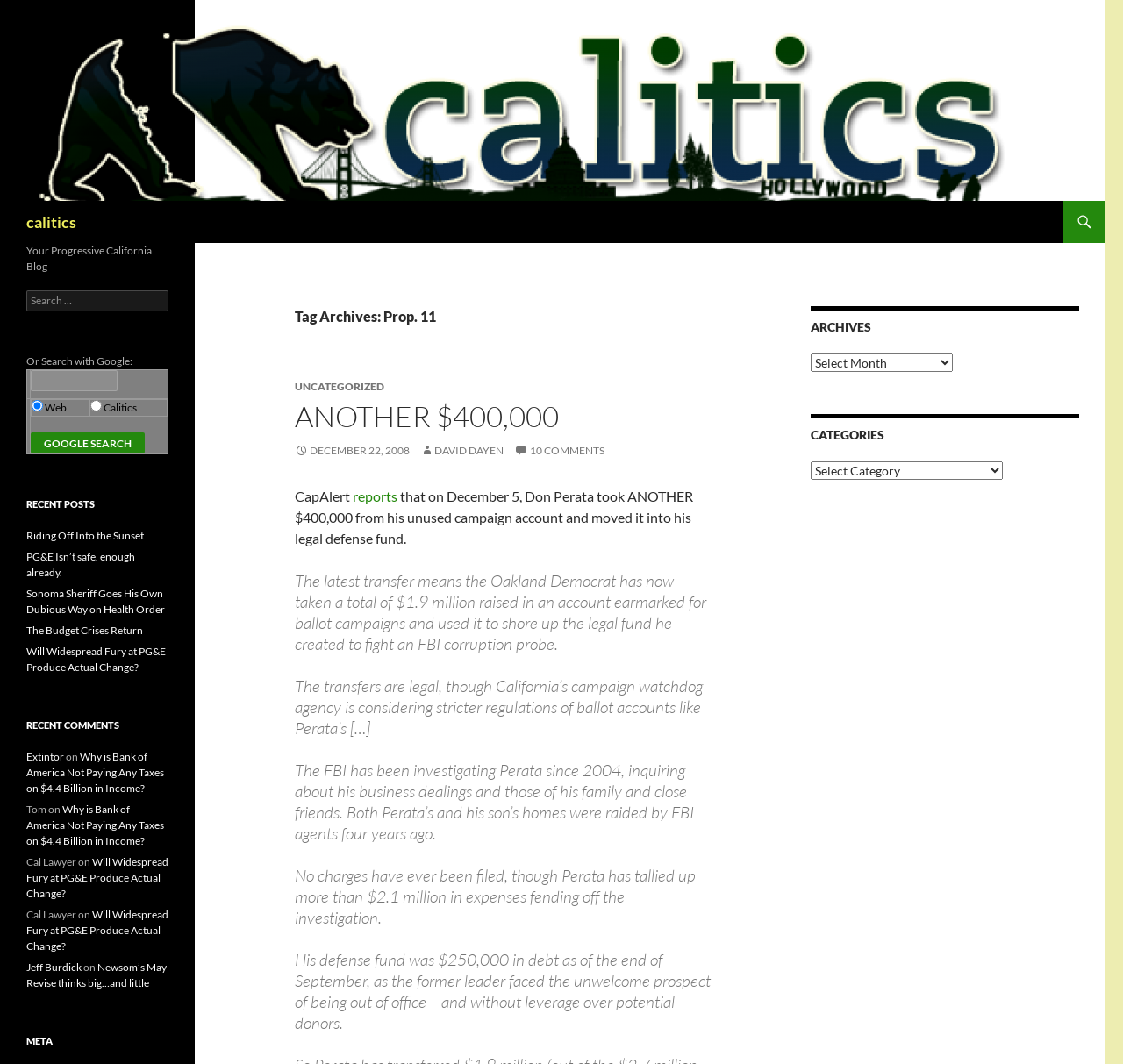How many recent posts are listed?
Your answer should be a single word or phrase derived from the screenshot.

5